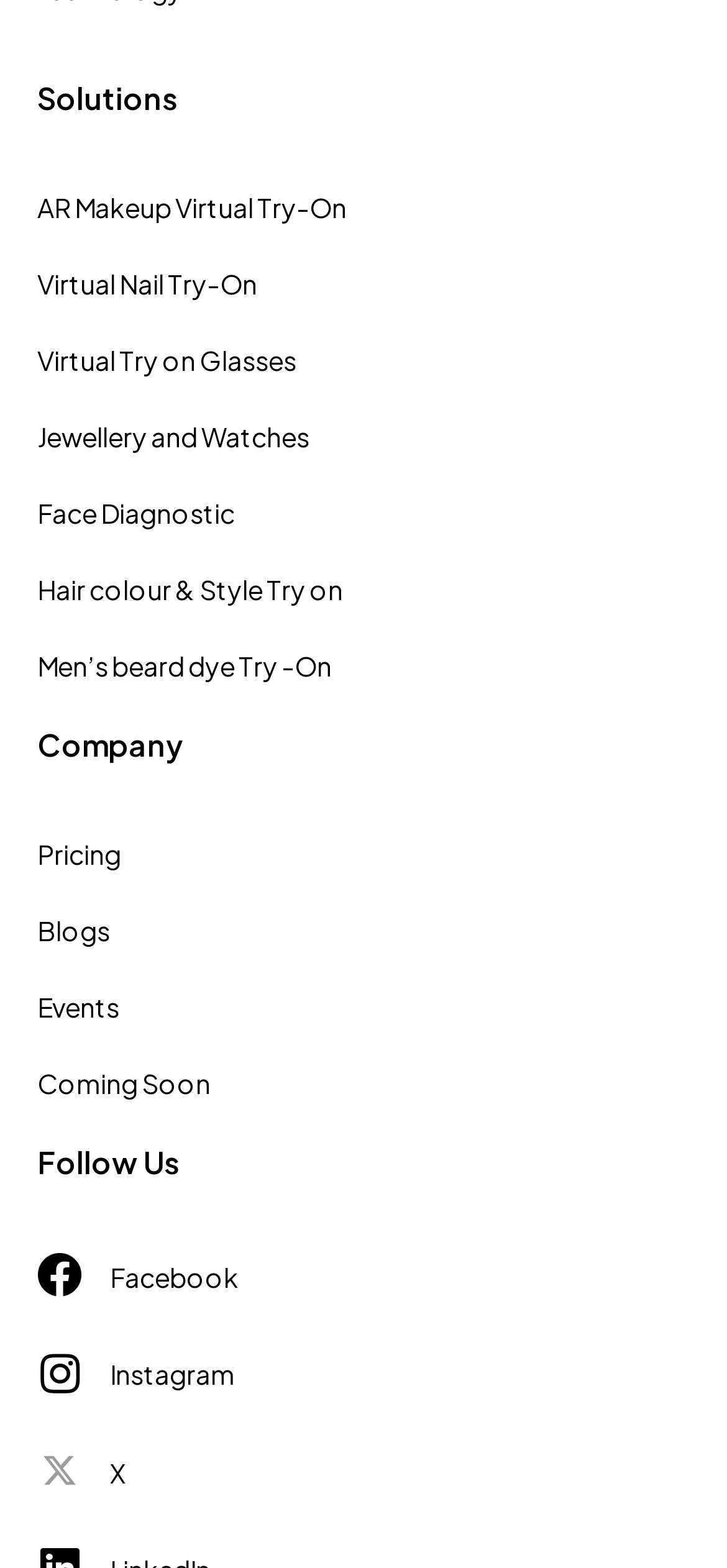Please specify the bounding box coordinates of the clickable region necessary for completing the following instruction: "Try on AR Makeup Virtual". The coordinates must consist of four float numbers between 0 and 1, i.e., [left, top, right, bottom].

[0.051, 0.122, 0.477, 0.143]